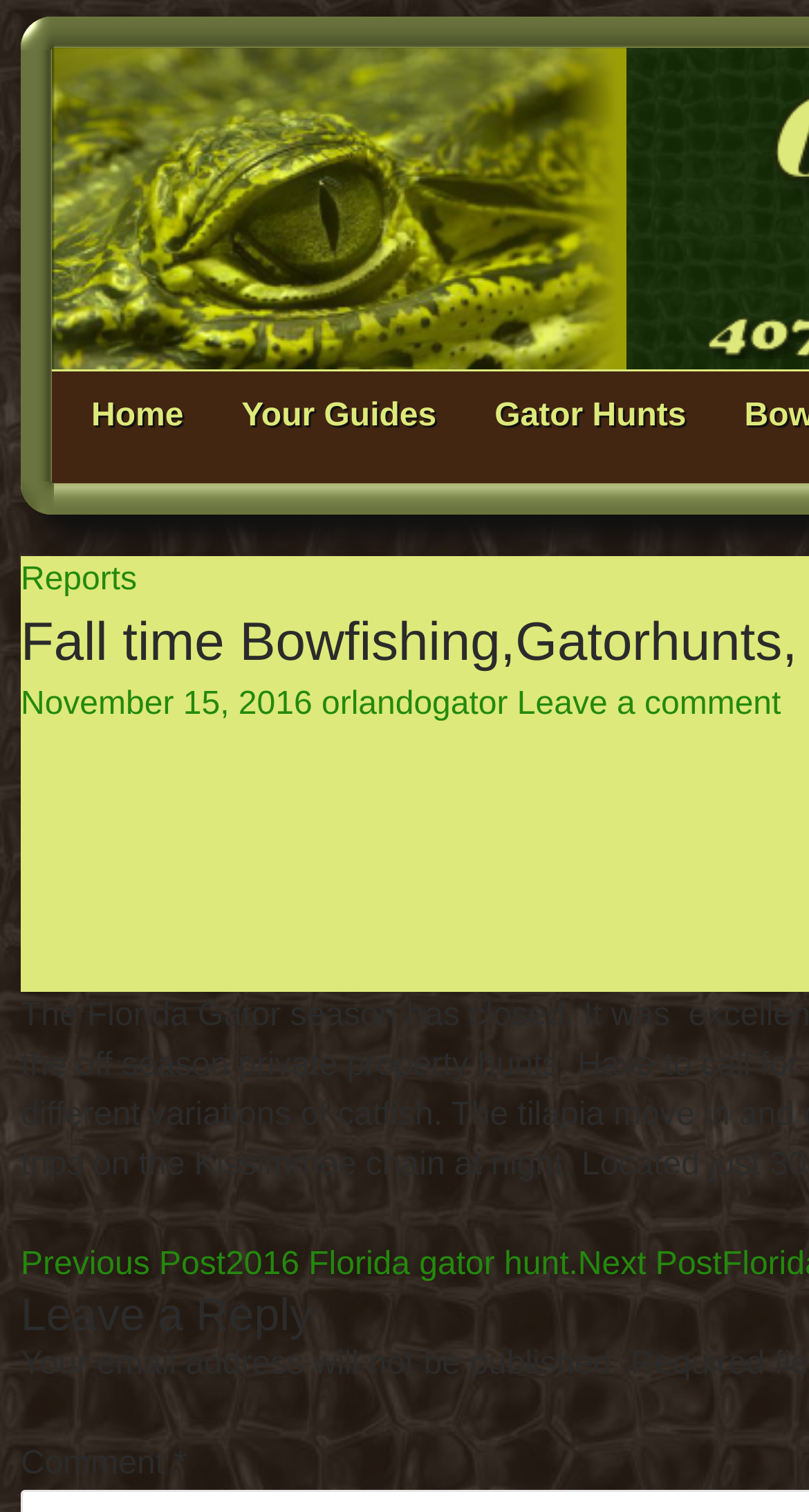Highlight the bounding box coordinates of the element that should be clicked to carry out the following instruction: "Click on the link to the WordPress Commenter's profile". The coordinates must be given as four float numbers ranging from 0 to 1, i.e., [left, top, right, bottom].

None